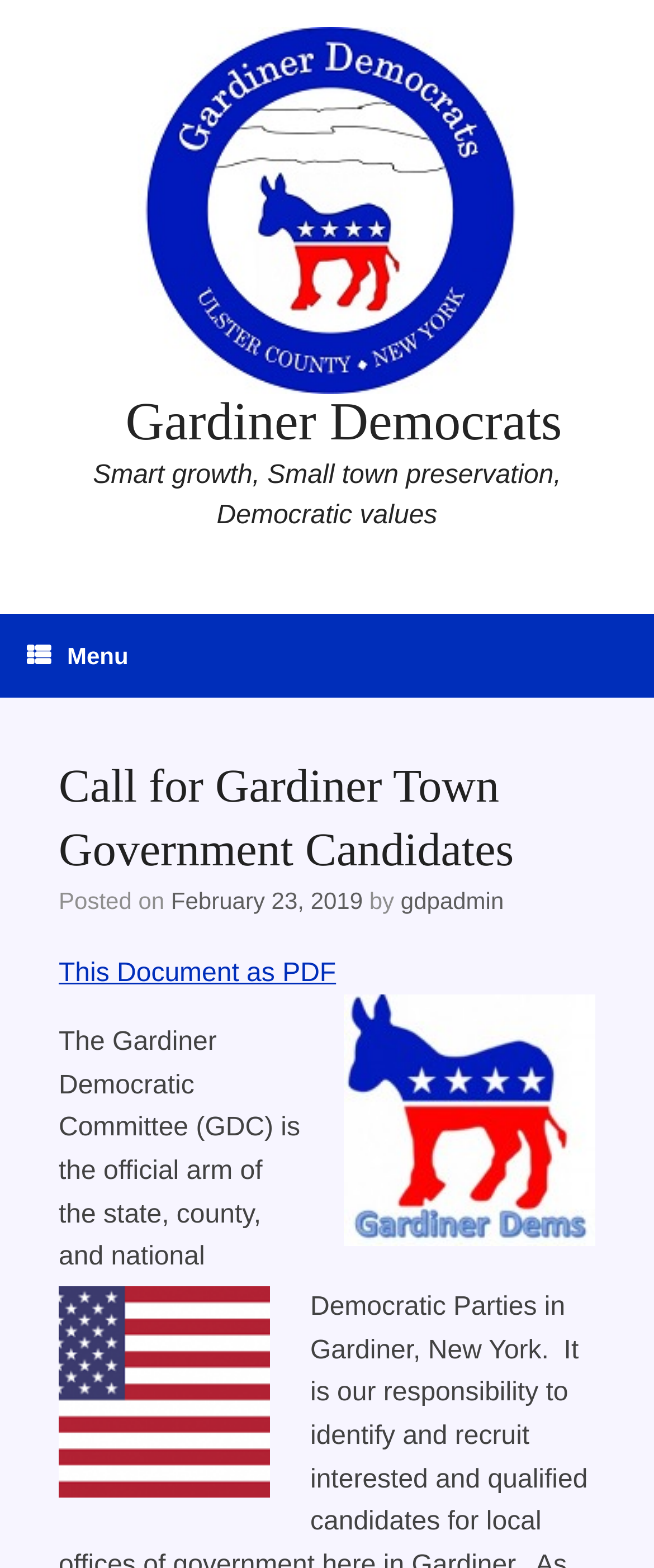Give an extensive and precise description of the webpage.

The webpage is about a call for Gardiner Town Government Candidates from the Gardiner Democrats. At the top left of the page, there is a logo of Gardiner Democrats, accompanied by a link to the logo. Below the logo, there is a tagline that reads "Smart growth, Small town preservation, Democratic values".

On the top right of the page, there is a menu icon represented by three horizontal lines. When clicked, it expands to reveal a header section that contains the main title "Call for Gardiner Town Government Candidates" and some metadata about the post, including the date "February 23, 2019" and the author "gdpadmin".

Below the header section, there is a link to download the document as a PDF, accompanied by an image of a donkey, which is likely the symbol of the Gardiner Democrats. To the right of the PDF link, there is an image of an American flag.

Overall, the webpage has a simple layout with a focus on the main title and the call for candidates. There are a few images and links scattered throughout the page, but they do not overwhelm the content.